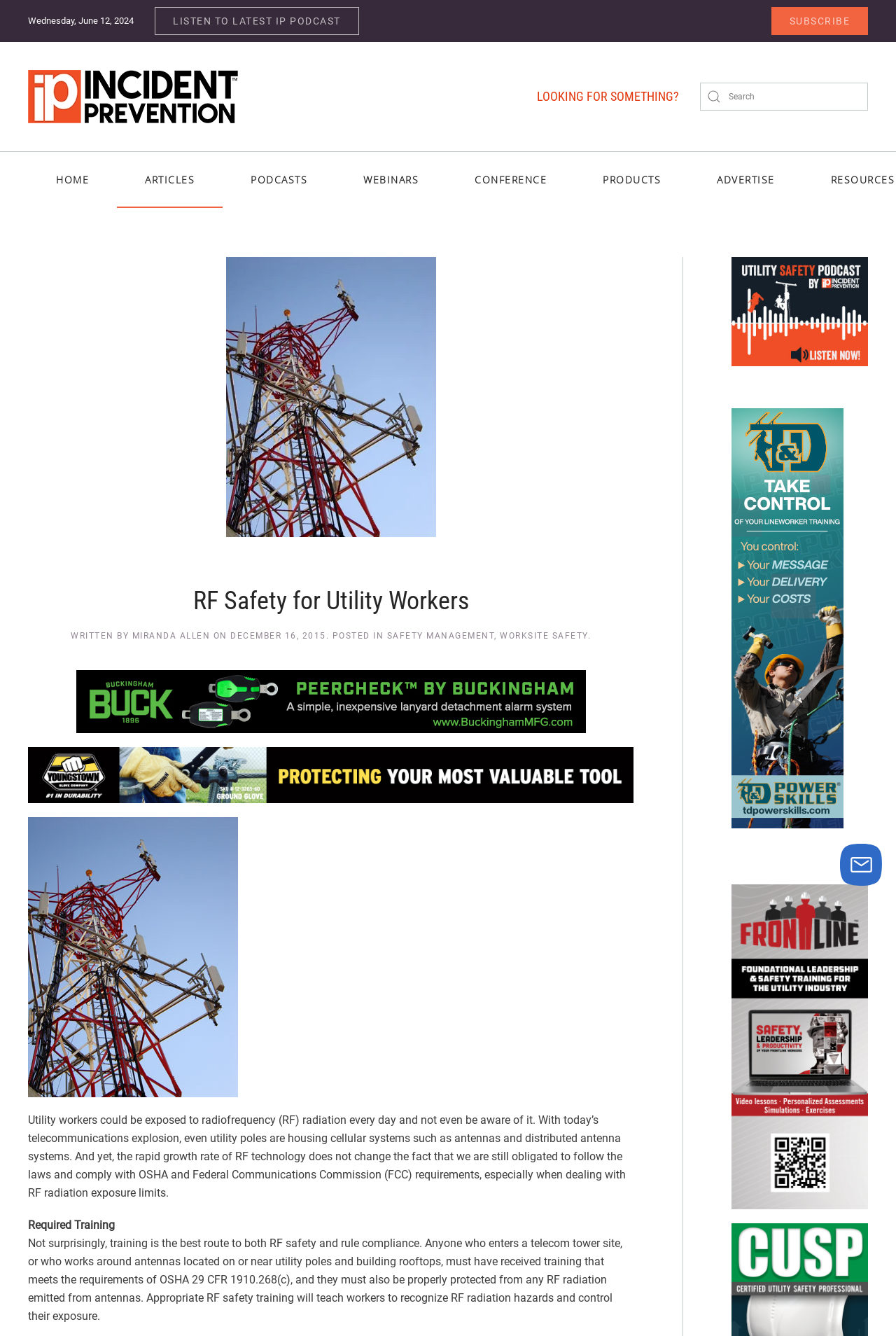Please identify the bounding box coordinates of the element I should click to complete this instruction: 'Read the article about RF safety for utility workers'. The coordinates should be given as four float numbers between 0 and 1, like this: [left, top, right, bottom].

[0.031, 0.439, 0.707, 0.461]